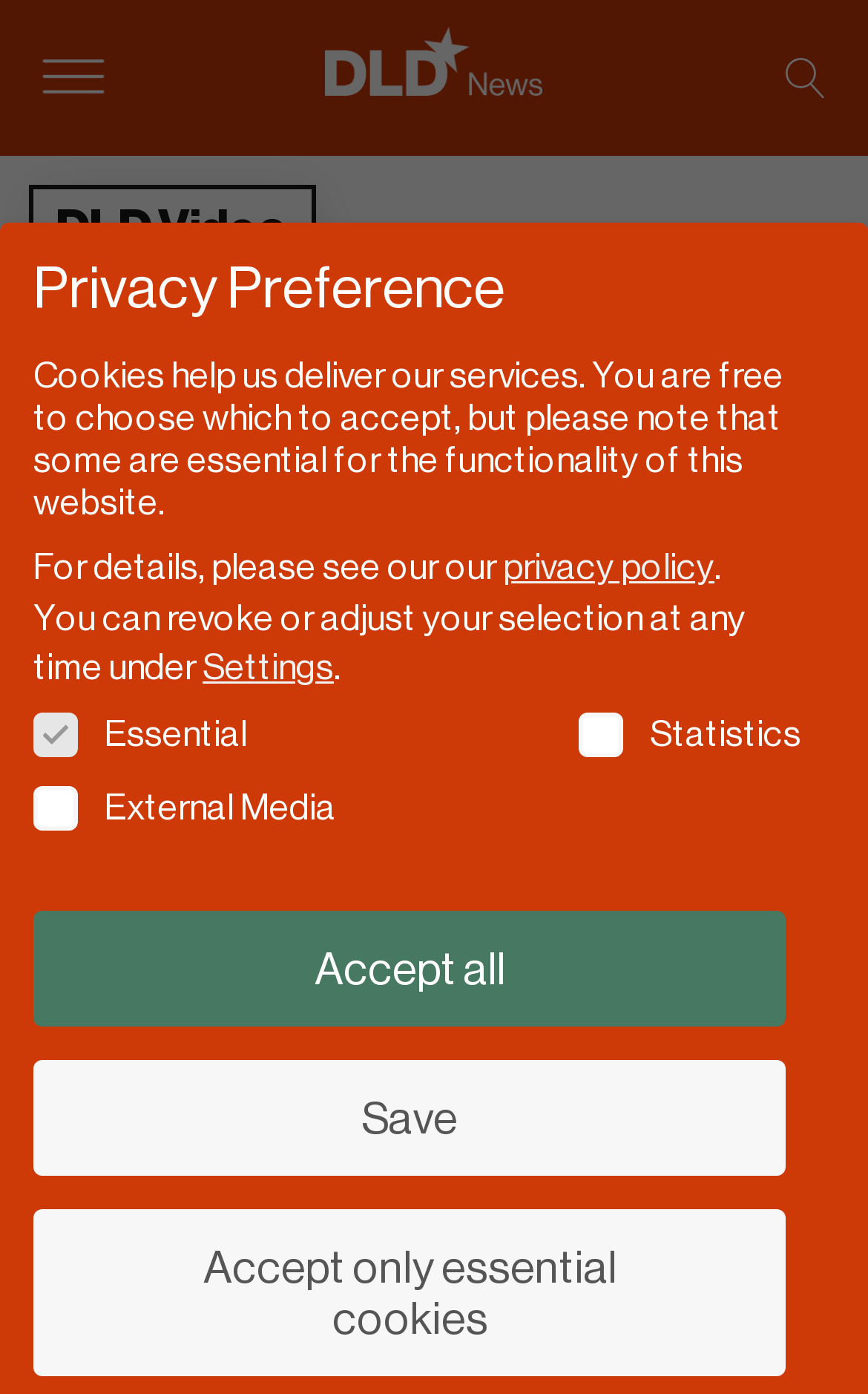Please identify the bounding box coordinates of the element I should click to complete this instruction: 'Search for something'. The coordinates should be given as four float numbers between 0 and 1, like this: [left, top, right, bottom].

[0.89, 0.04, 0.967, 0.072]